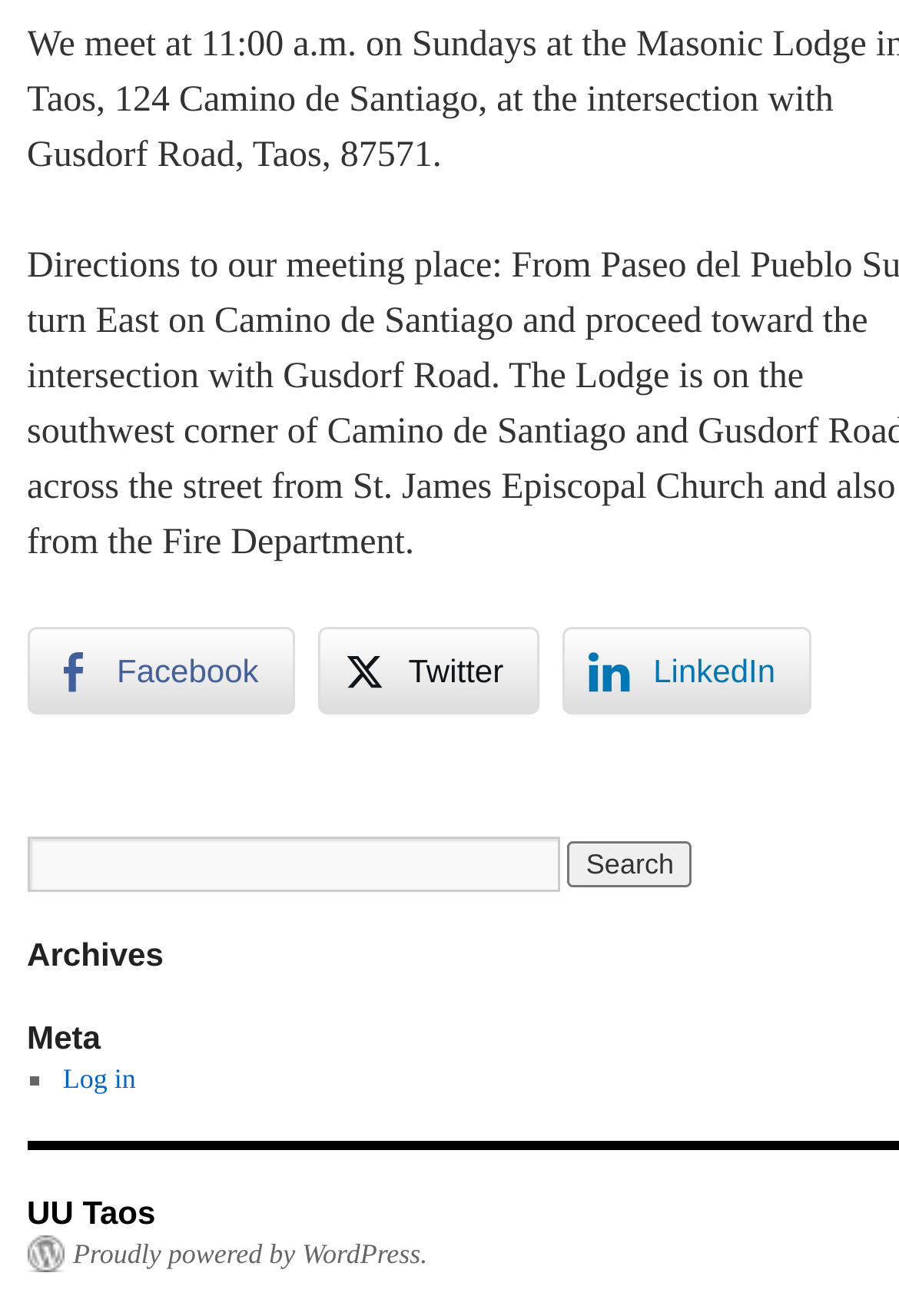Pinpoint the bounding box coordinates of the clickable area necessary to execute the following instruction: "Visit UU Taos". The coordinates should be given as four float numbers between 0 and 1, namely [left, top, right, bottom].

[0.03, 0.908, 0.173, 0.936]